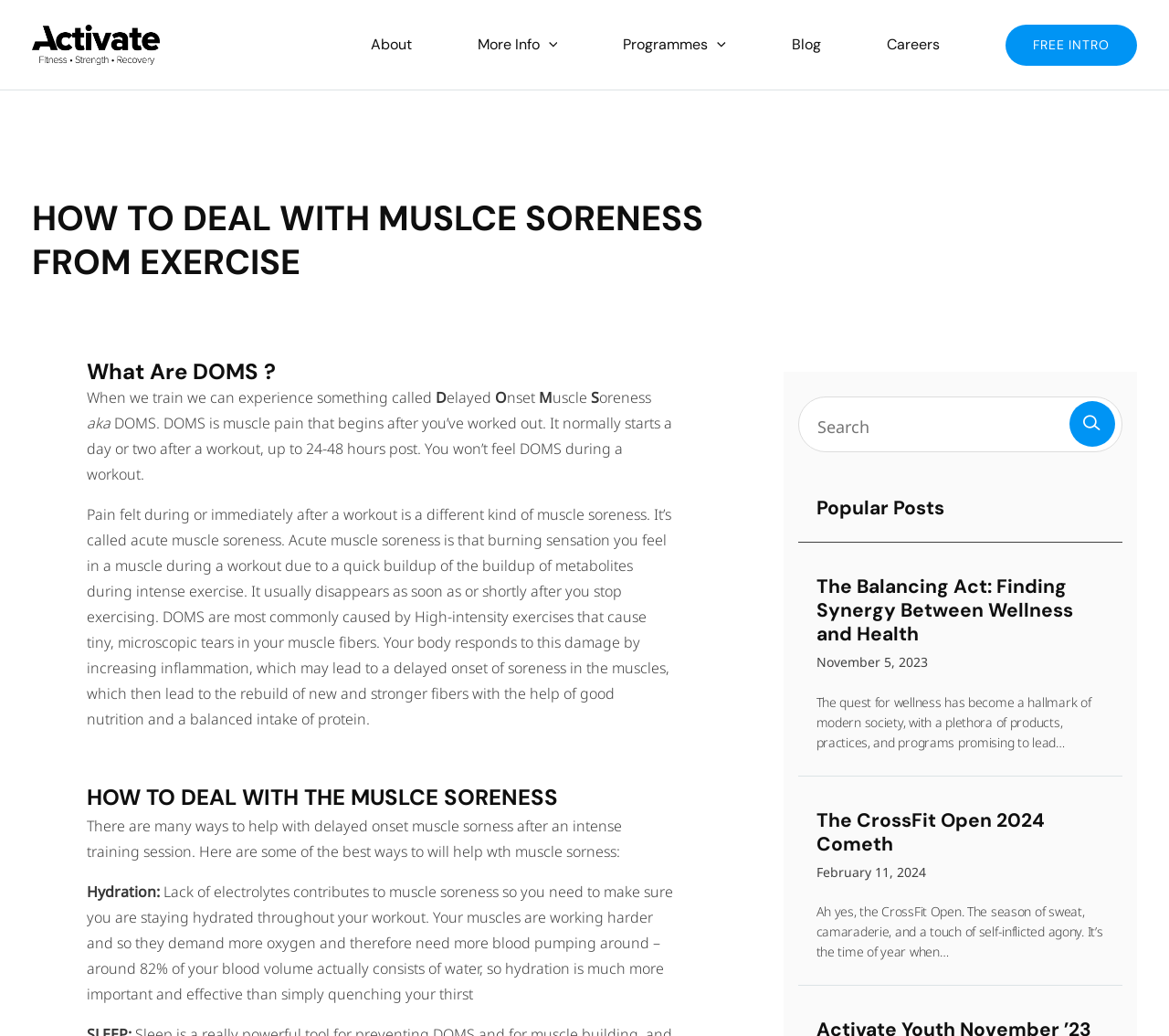Please examine the image and answer the question with a detailed explanation:
What is the topic of the popular post 'The Balancing Act: Finding Synergy Between Wellness and Health'?

Based on the webpage content, the popular post 'The Balancing Act: Finding Synergy Between Wellness and Health' is about the quest for wellness and its relationship with health, as mentioned in the brief summary of the post.